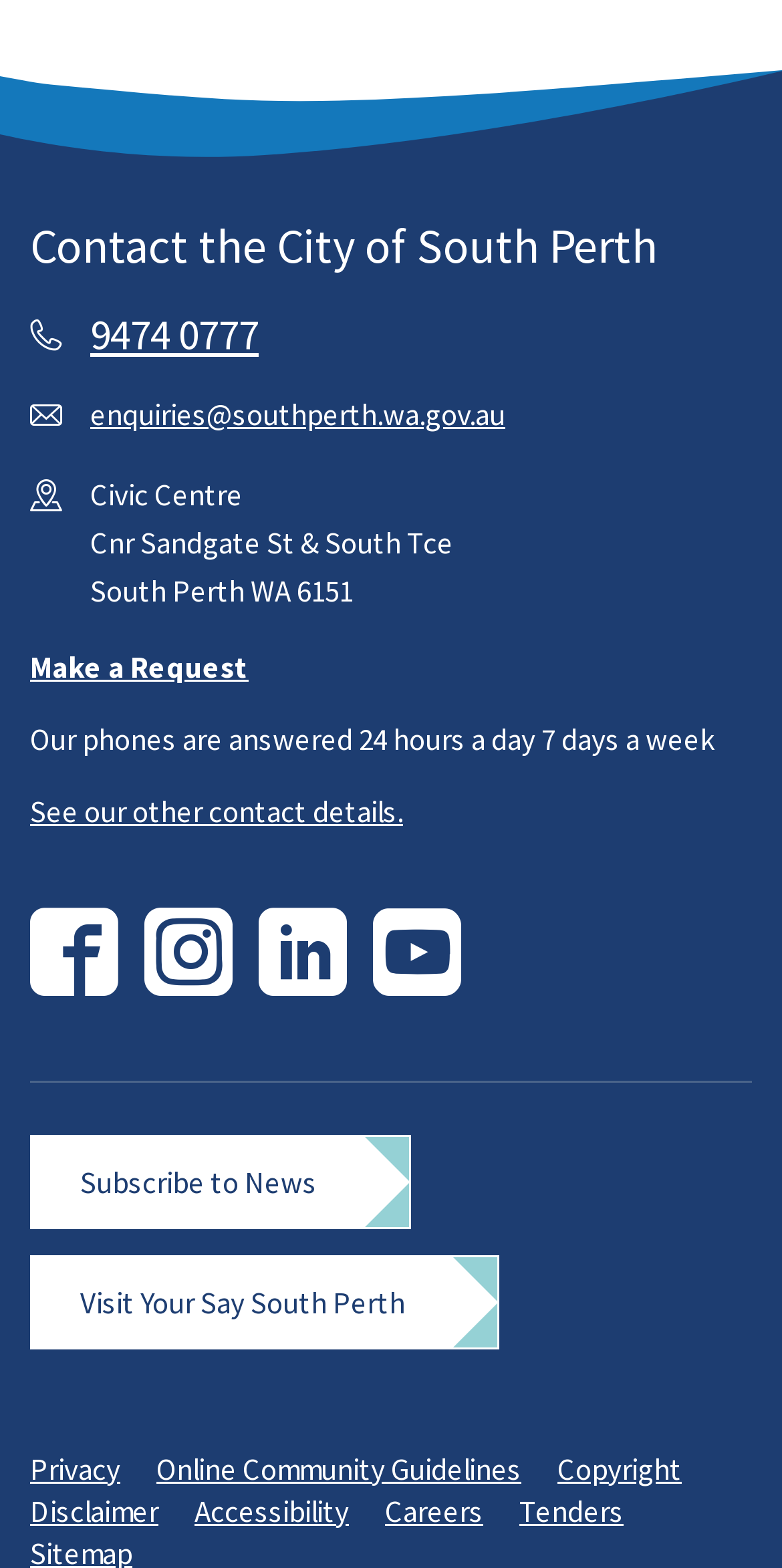Locate the UI element that matches the description Careers in the webpage screenshot. Return the bounding box coordinates in the format (top-left x, top-left y, bottom-right x, bottom-right y), with values ranging from 0 to 1.

[0.473, 0.954, 0.637, 0.973]